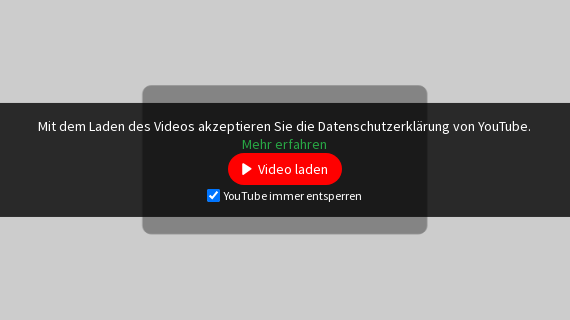What is the purpose of the checkbox?
Based on the screenshot, provide a one-word or short-phrase response.

To bypass similar prompts